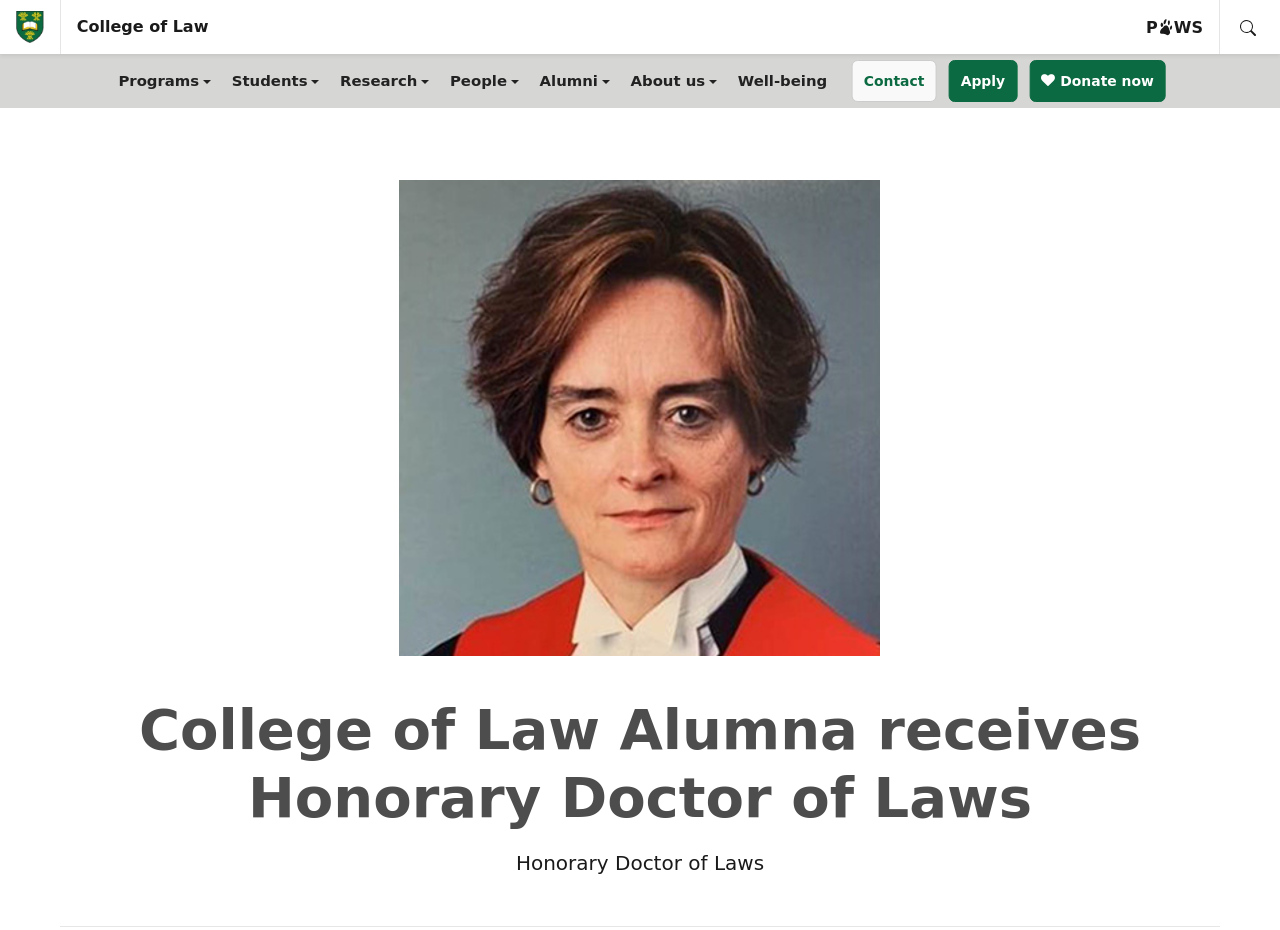How many menu items are there?
Please elaborate on the answer to the question with detailed information.

I counted the number of menu items by looking at the vertical menu on the top-right side of the webpage, which has items such as 'Programs', 'Students', 'Research', and so on.